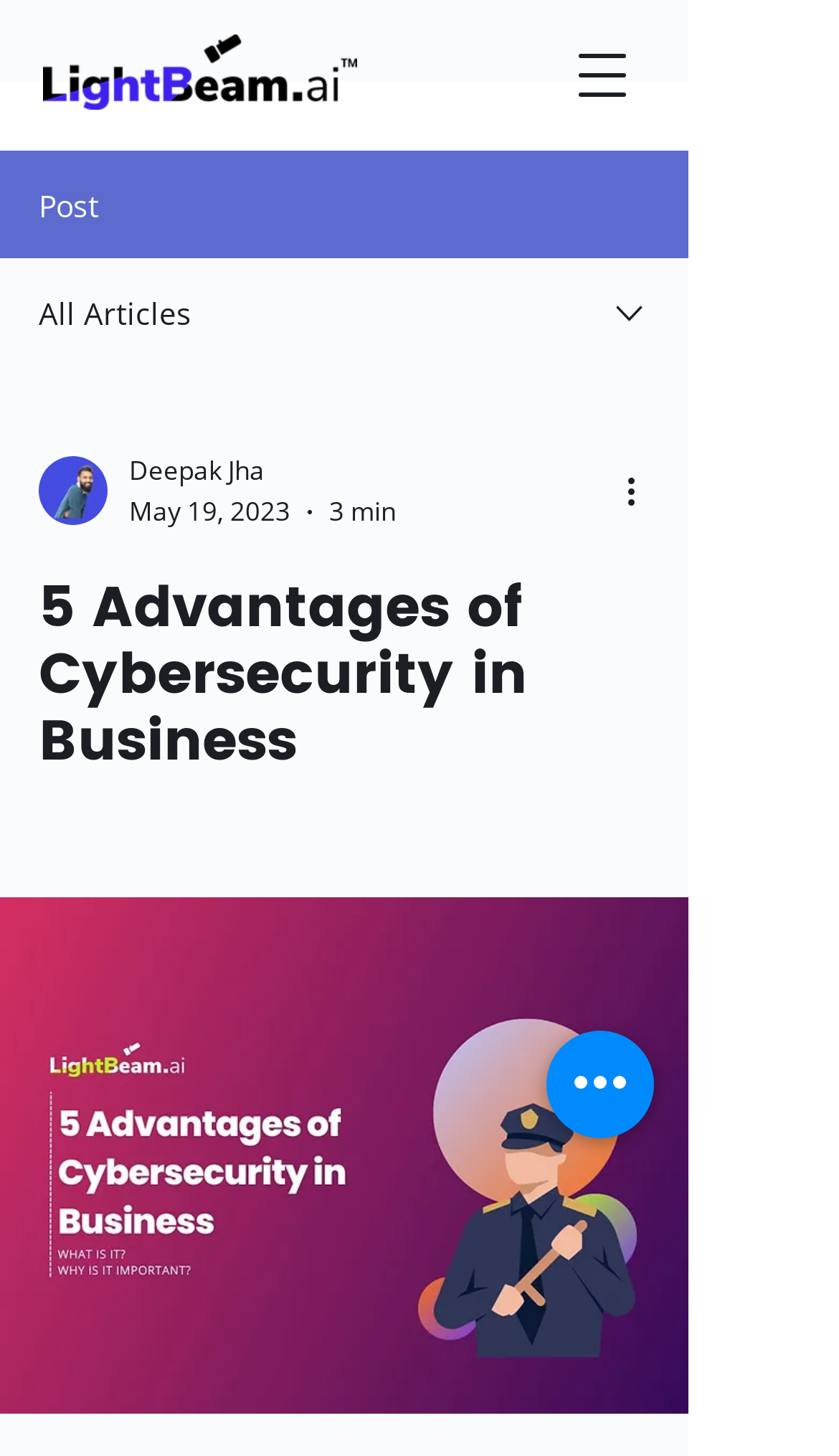Provide the bounding box coordinates of the UI element this sentence describes: "parent_node: Deepak Jha".

[0.046, 0.313, 0.128, 0.361]